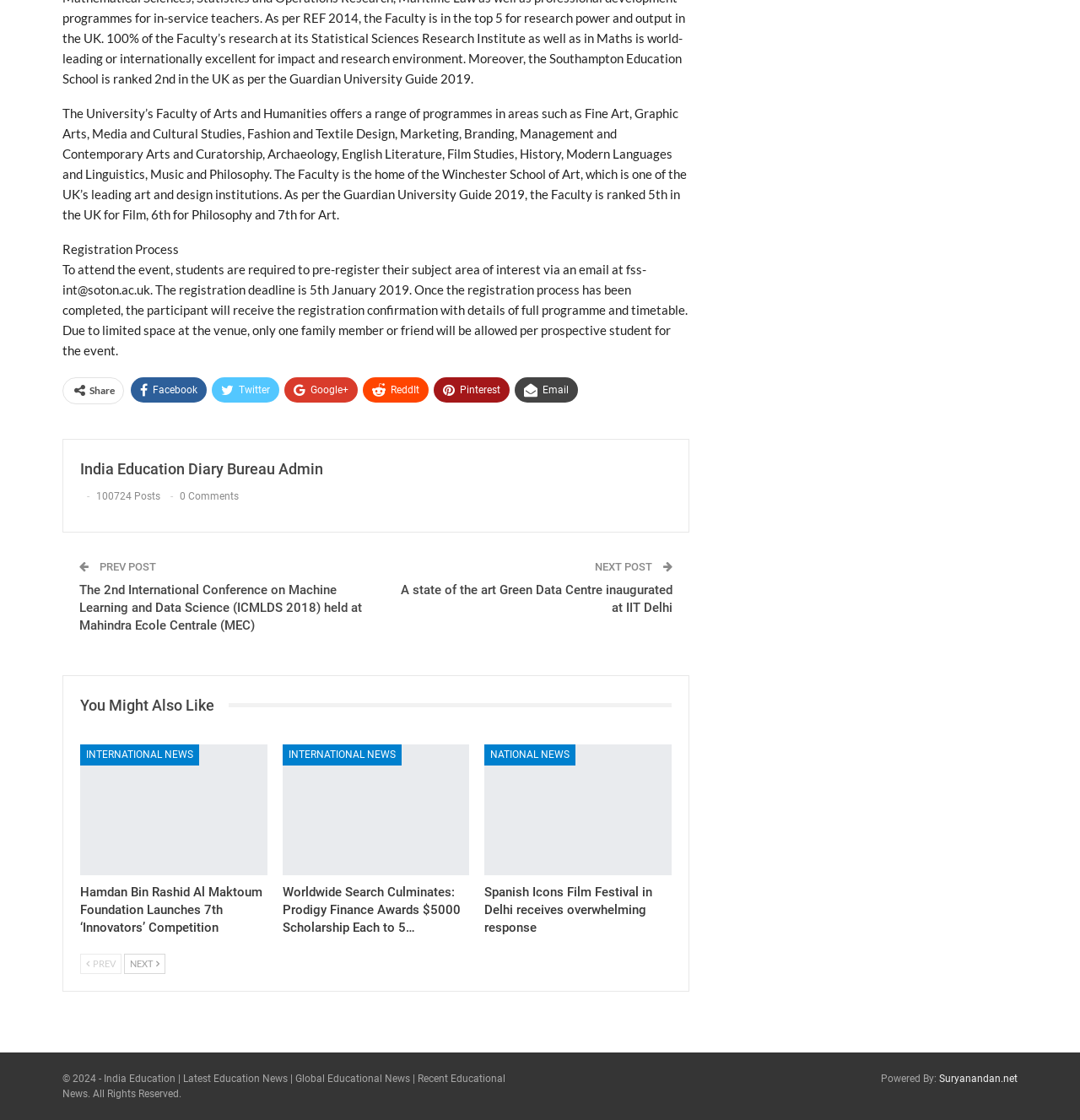What is the faculty ranked 5th in the UK for?
Using the image, provide a detailed and thorough answer to the question.

According to the text, the Faculty of Arts and Humanities is ranked 5th in the UK for Film, as stated in the Guardian University Guide 2019.